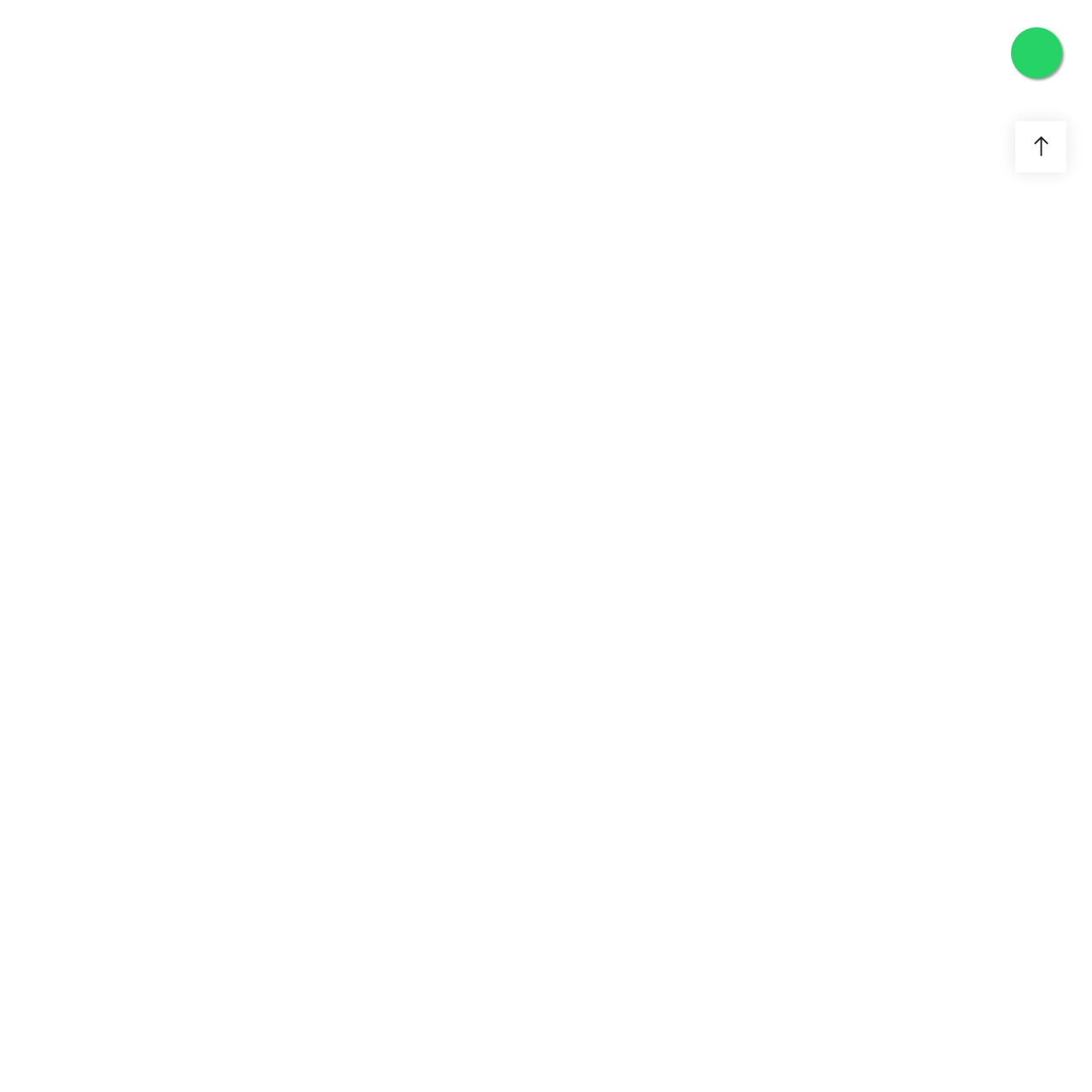Look closely at the image highlighted by the red bounding box and supply a detailed explanation in response to the following question: Who is the target audience of the publication?

The caption states that the publication provides valuable insights for both aspiring and practicing homeopaths, which suggests that the target audience of the publication are individuals who are interested in or already practicing homeopathy.